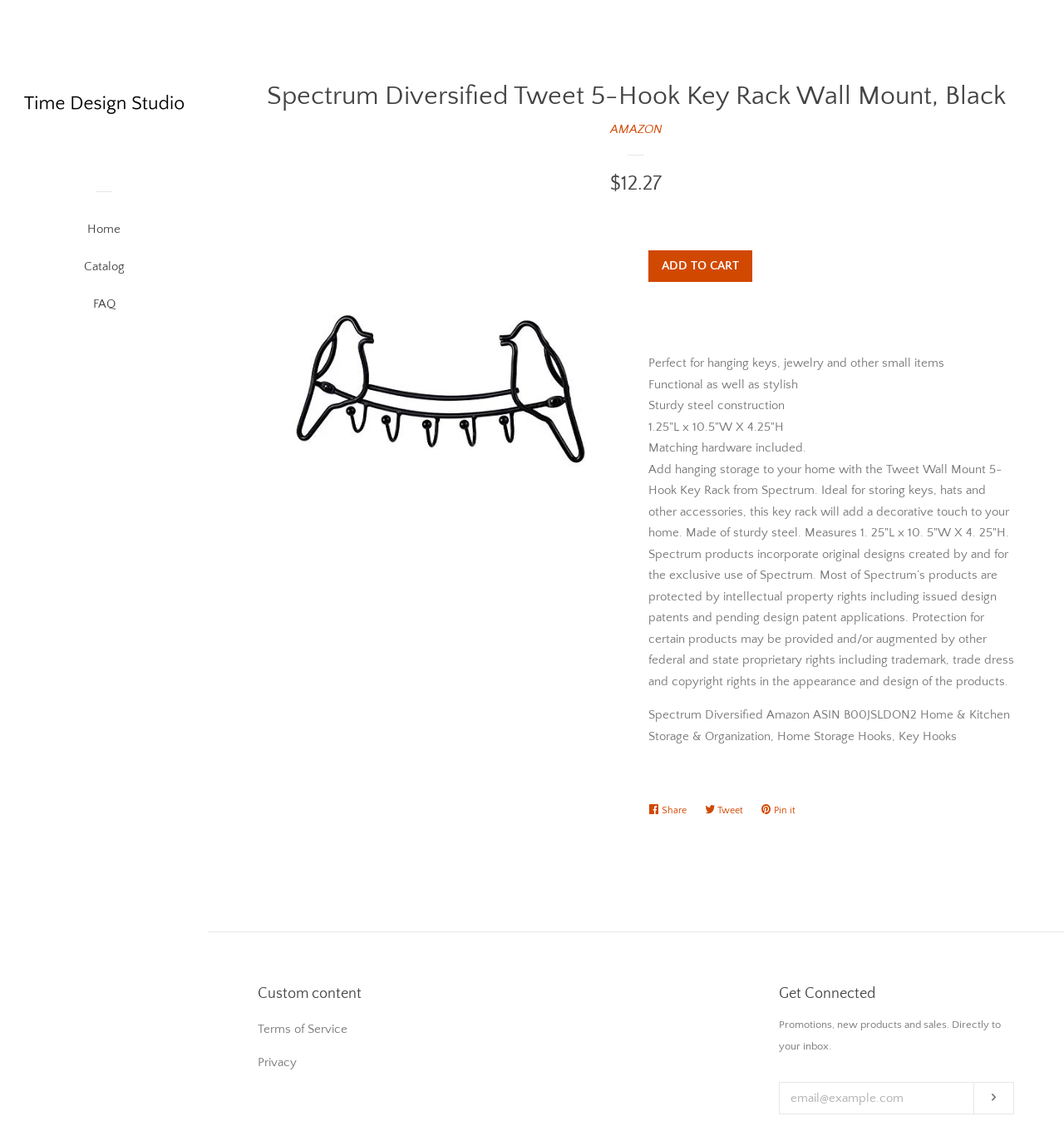What is the material of the product?
Can you provide an in-depth and detailed response to the question?

I found the material of the product by looking at the StaticText element with the text 'Sturdy steel construction' which is located in the product description section.